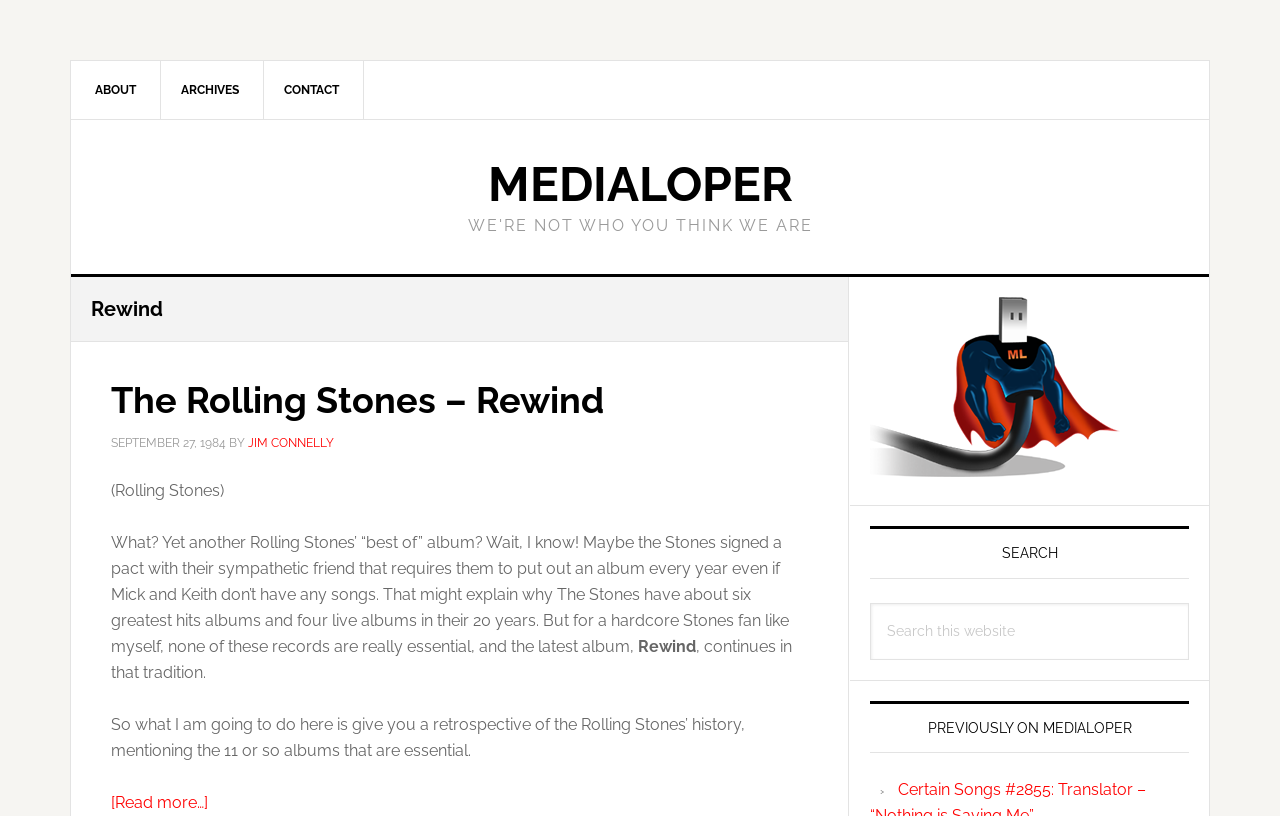Who wrote the article?
Give a comprehensive and detailed explanation for the question.

The author of the article can be found in the link 'JIM CONNELLY' with bounding box coordinates [0.194, 0.534, 0.261, 0.551].